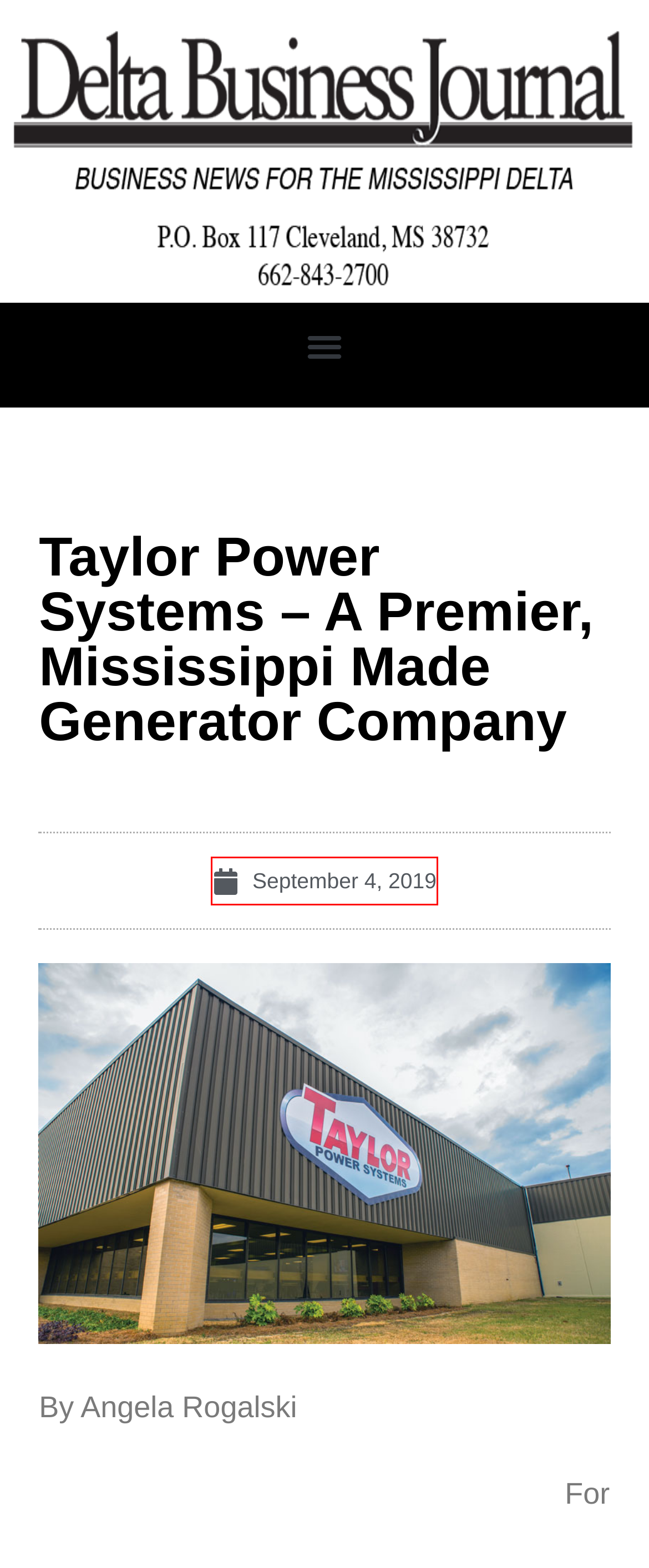You are looking at a screenshot of a webpage with a red bounding box around an element. Determine the best matching webpage description for the new webpage resulting from clicking the element in the red bounding box. Here are the descriptions:
A. Things to Do in Cleveland MS | Cleveland Mississippi Tourism
B. Tate Reeves - Delta Business Journal
C. September 4, 2019 - Delta Business Journal
D. deltabus-ca, Author at Delta Business Journal
E. Visit the Delta
F. Greenville and Washington County Tourism
G. Tourist Information for Yazoo County, Mississippi from Yazoo County CVB
H. Visit Clarksdale Visit Clarksdale MS - the Home of the Blues in the Heart of the Delta

C